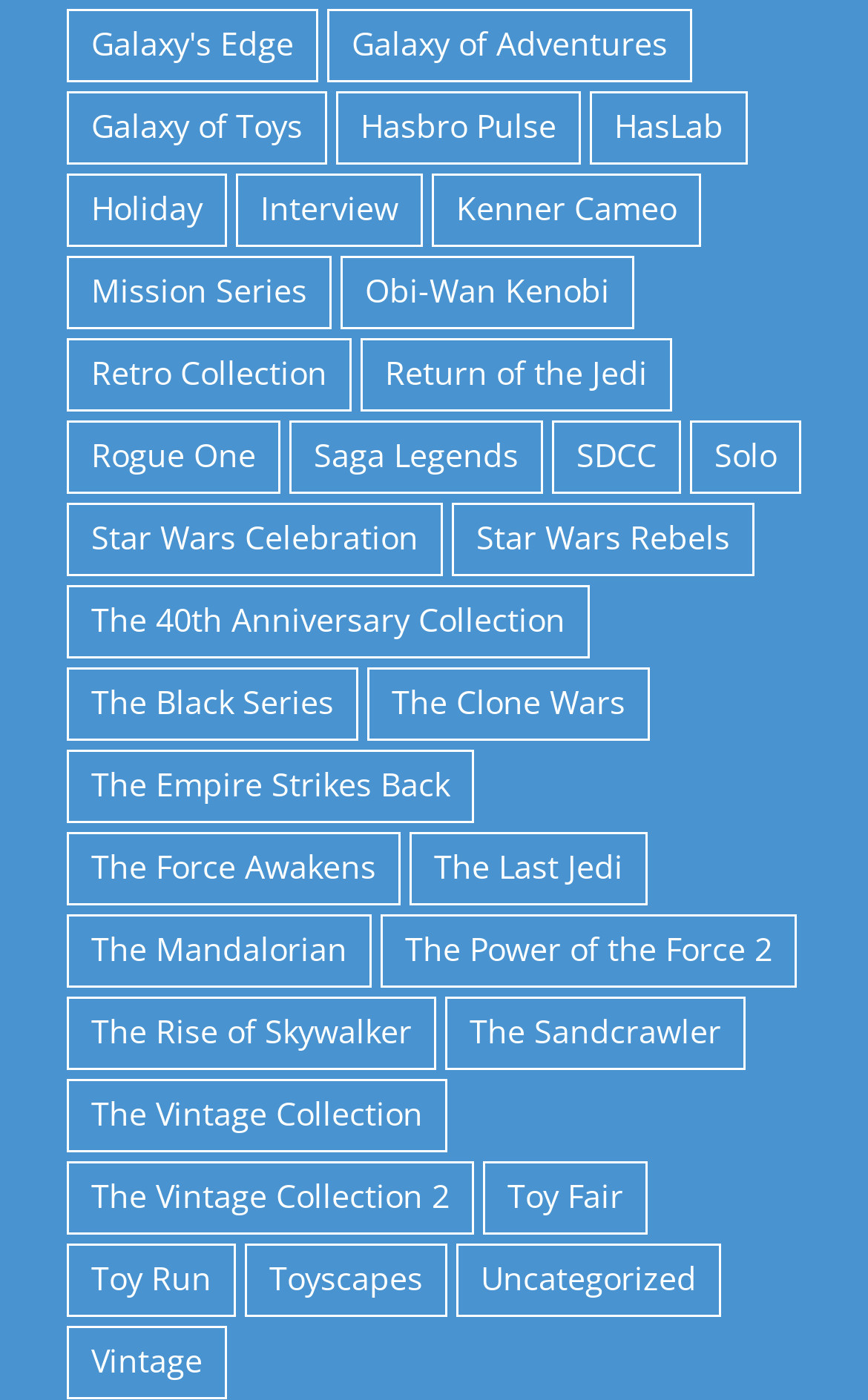Determine the bounding box coordinates of the clickable element to achieve the following action: 'View Galaxy's Edge items'. Provide the coordinates as four float values between 0 and 1, formatted as [left, top, right, bottom].

[0.077, 0.007, 0.367, 0.059]